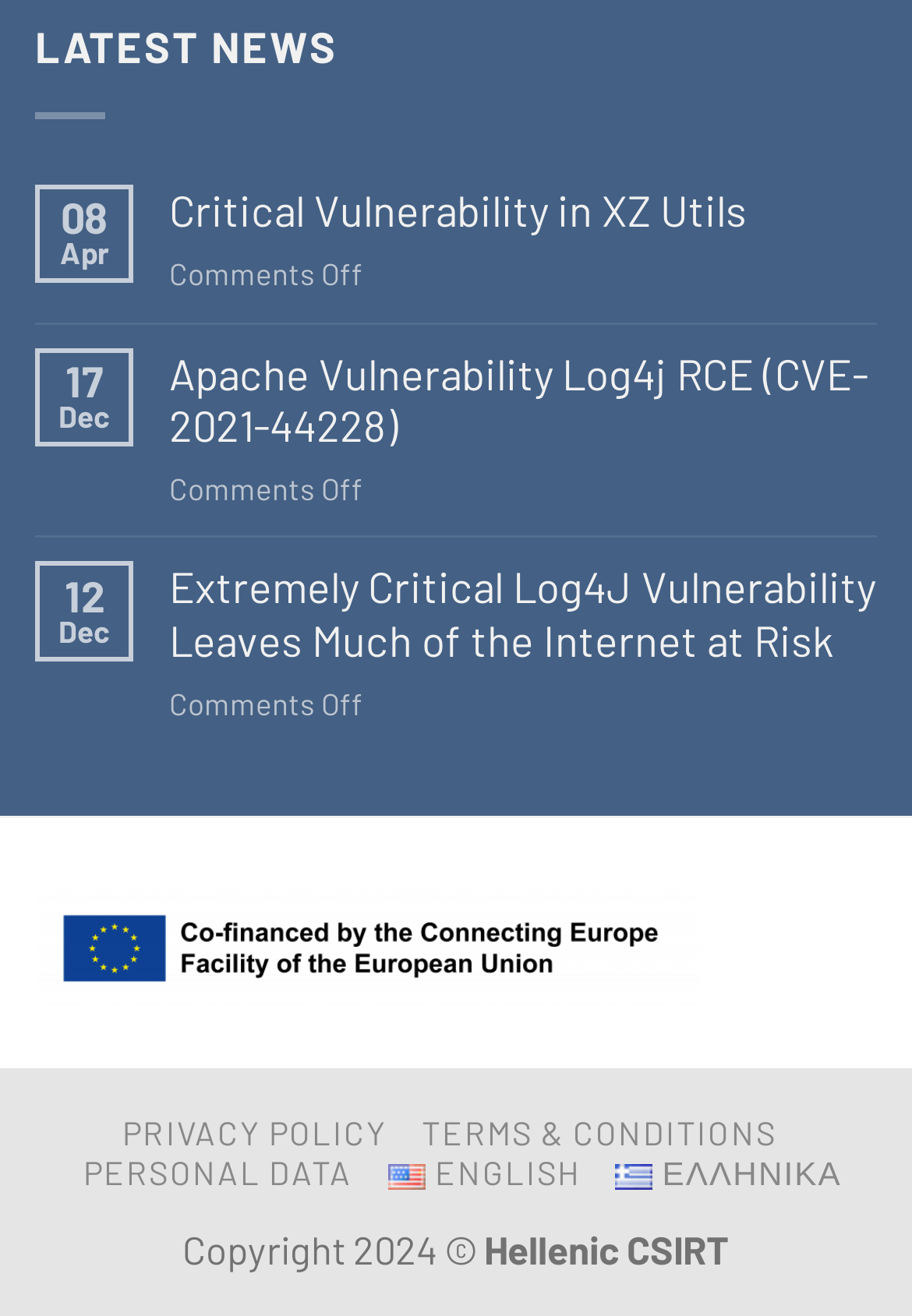Please find the bounding box for the UI element described by: "English".

[0.425, 0.876, 0.636, 0.906]